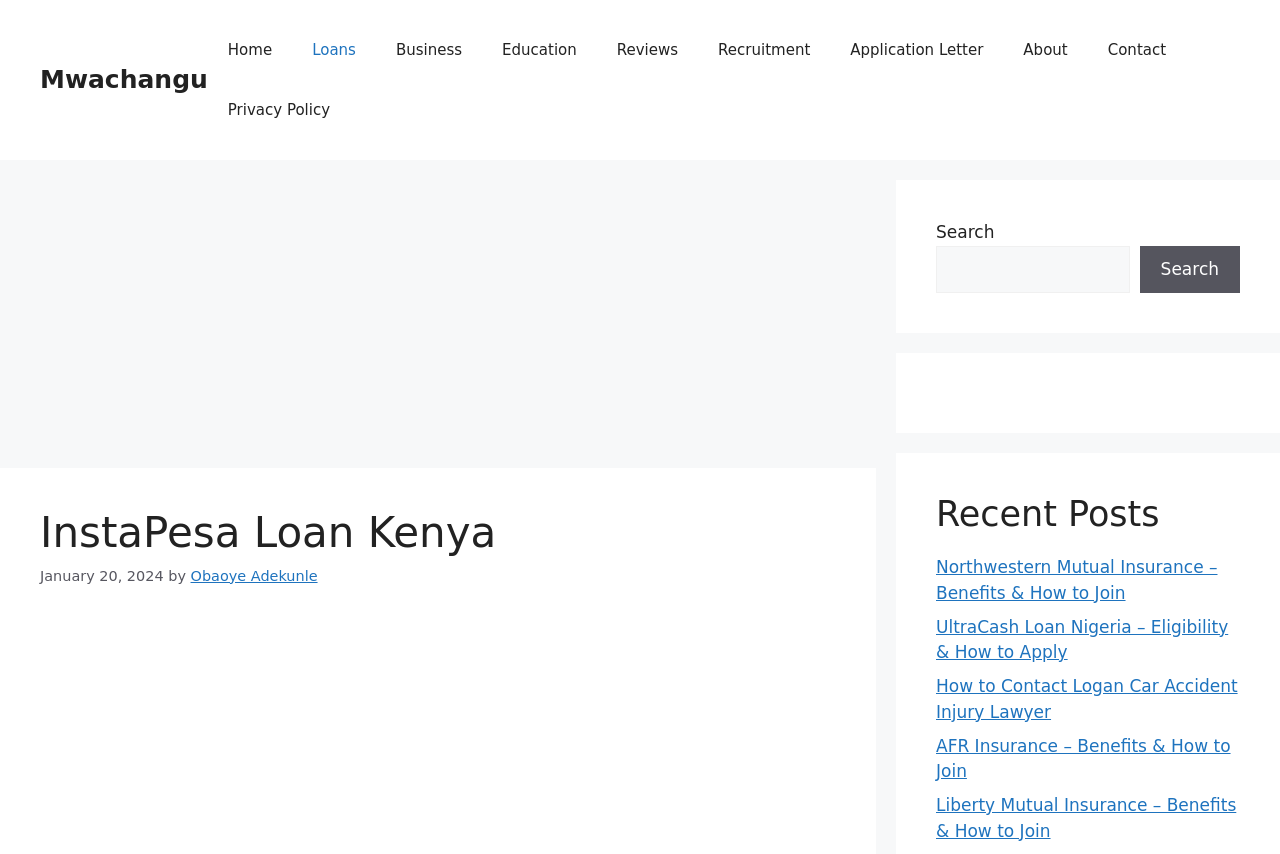Find the bounding box coordinates of the clickable area that will achieve the following instruction: "Search for something".

[0.89, 0.287, 0.969, 0.343]